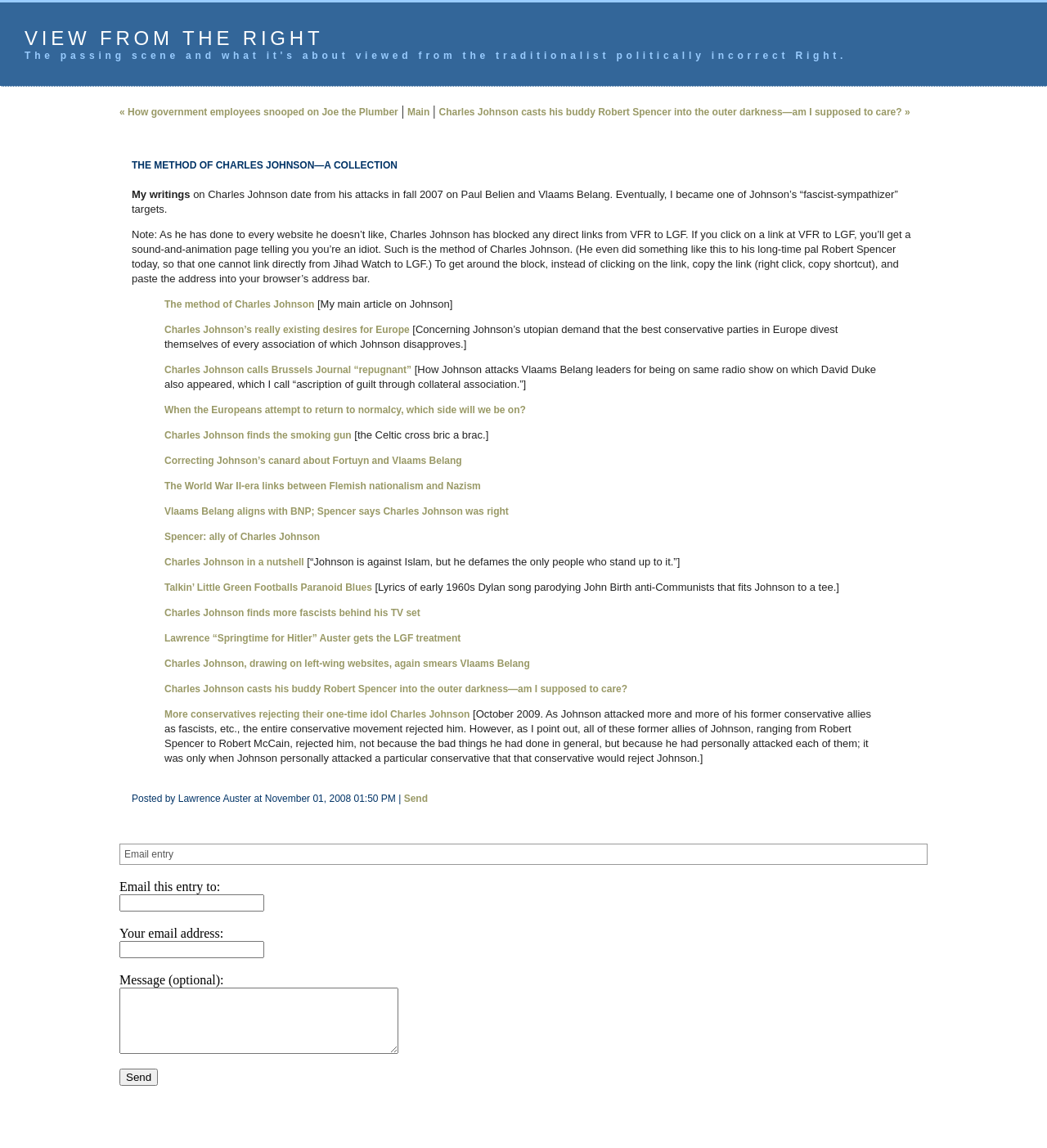Illustrate the webpage thoroughly, mentioning all important details.

This webpage is a collection of writings about Charles Johnson, with a focus on his methods and controversies. At the top of the page, there is a link to "VIEW FROM THE RIGHT". Below this, there is a table with a single row that spans almost the entire width of the page. 

The table contains a block of text that serves as an introduction to the collection, written by Lawrence Auster. The text explains that Auster's writings on Charles Johnson date back to 2007, when Johnson attacked Paul Belien and Vlaams Belang. Auster became one of Johnson's targets, and the text describes how Johnson blocked direct links from Auster's website to his own.

Below the introduction, there is a blockquote section that contains a list of links to various articles and posts about Charles Johnson. These links are organized in a vertical column, with each link followed by a brief description or summary of the article. The topics covered include Johnson's attacks on conservative parties in Europe, his criticism of Vlaams Belang leaders, and his methods of smearing his opponents.

To the right of the blockquote section, there is a section with a heading "THE METHOD OF CHARLES JOHNSON—A COLLECTION". This section contains a series of links to articles and posts, each with a brief summary or description. The topics covered include Johnson's blocking of direct links, his attacks on Robert Spencer, and his methods of defaming his opponents.

At the bottom of the page, there is a section with a posting information, including the date and time of the post, and options to send the post via email. There are also three text boxes for entering the recipient's email address, a message, and an optional message. A "Send" button is located below these text boxes.